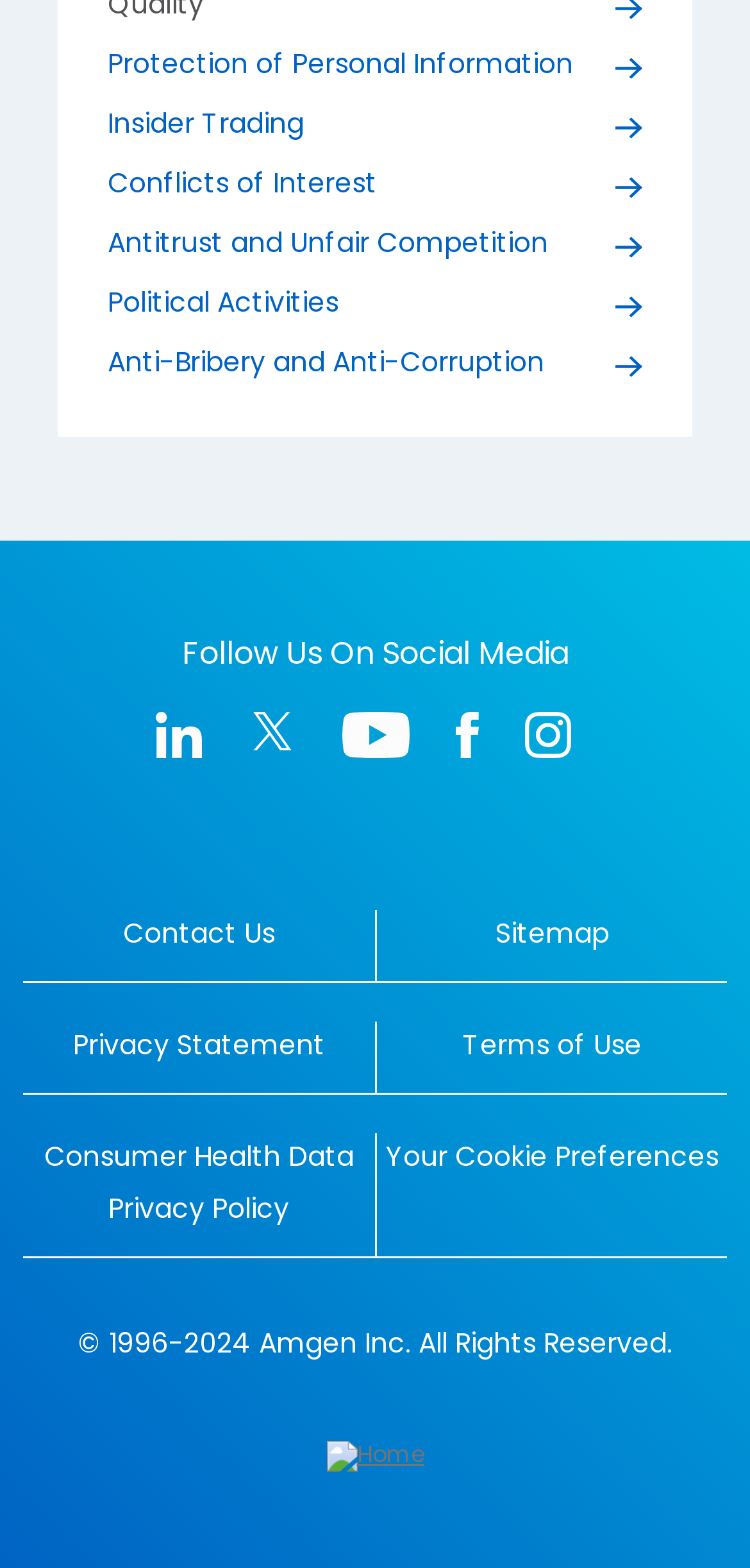Please give the bounding box coordinates of the area that should be clicked to fulfill the following instruction: "Click on Protection of Personal Information". The coordinates should be in the format of four float numbers from 0 to 1, i.e., [left, top, right, bottom].

[0.144, 0.02, 0.856, 0.058]